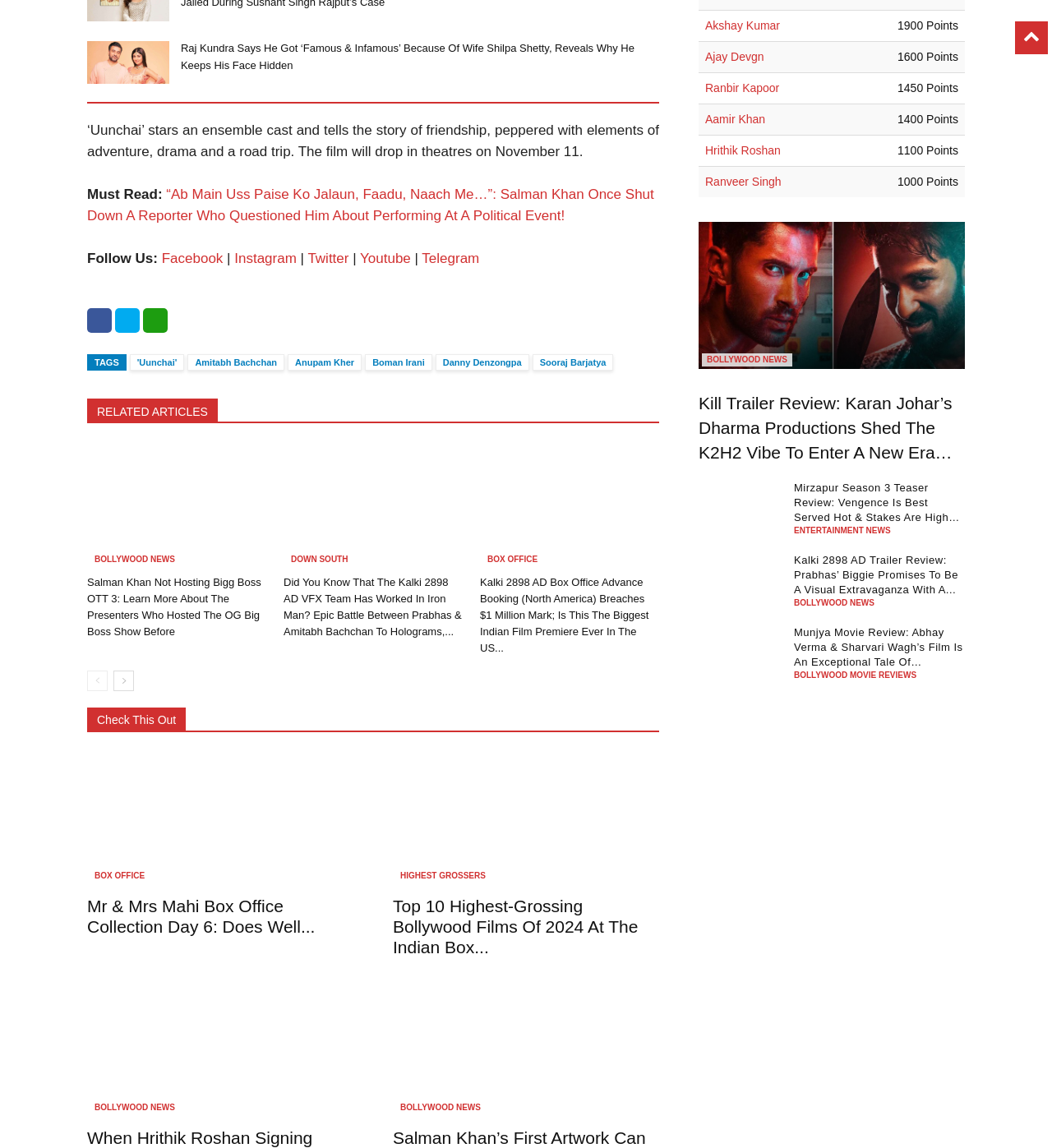Pinpoint the bounding box coordinates of the element to be clicked to execute the instruction: "Read the article 'Salman Khan Not Hosting Bigg Boss OTT 3'".

[0.083, 0.388, 0.253, 0.495]